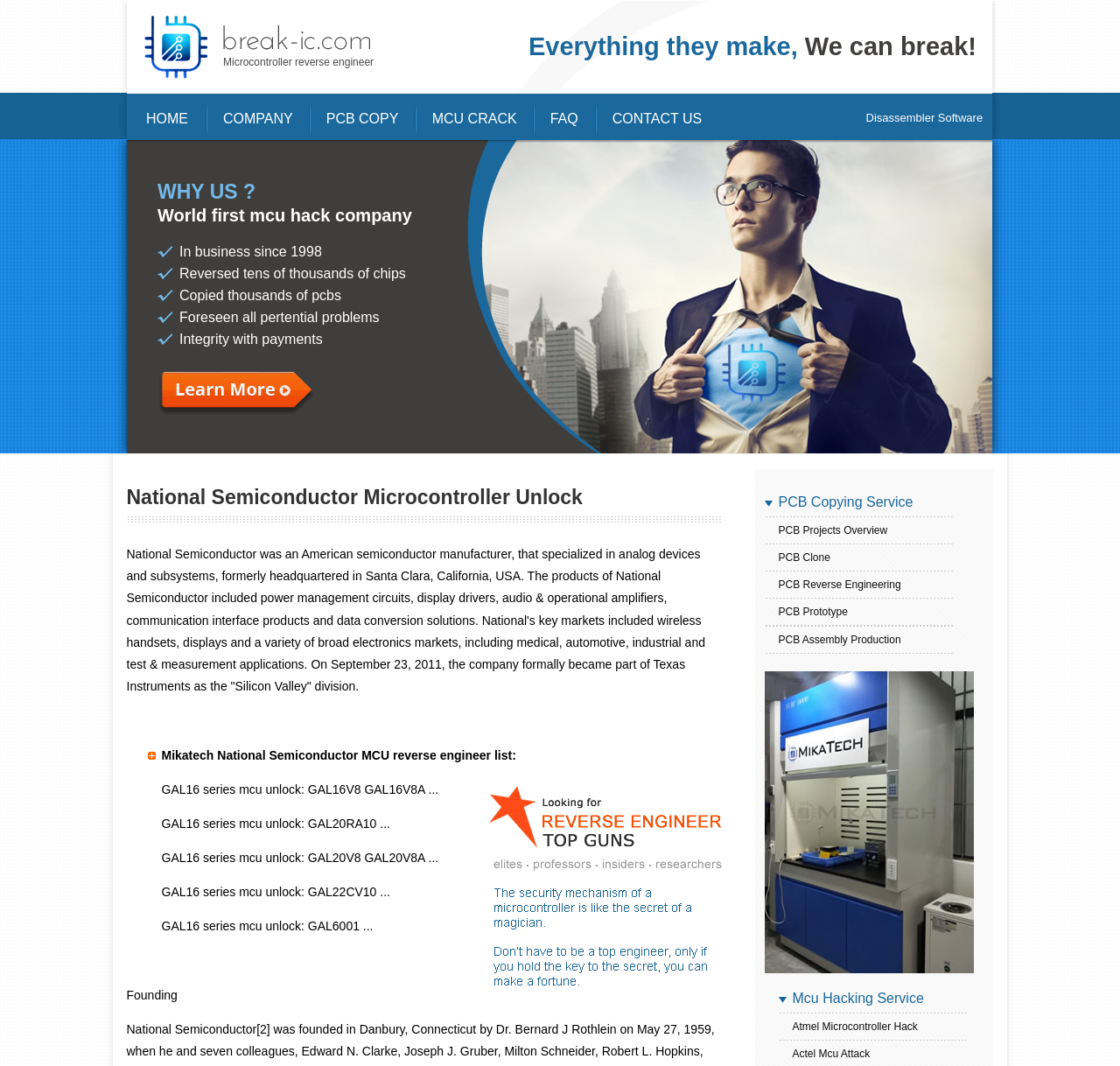Please specify the bounding box coordinates of the region to click in order to perform the following instruction: "Click on COMPANY".

[0.185, 0.089, 0.276, 0.131]